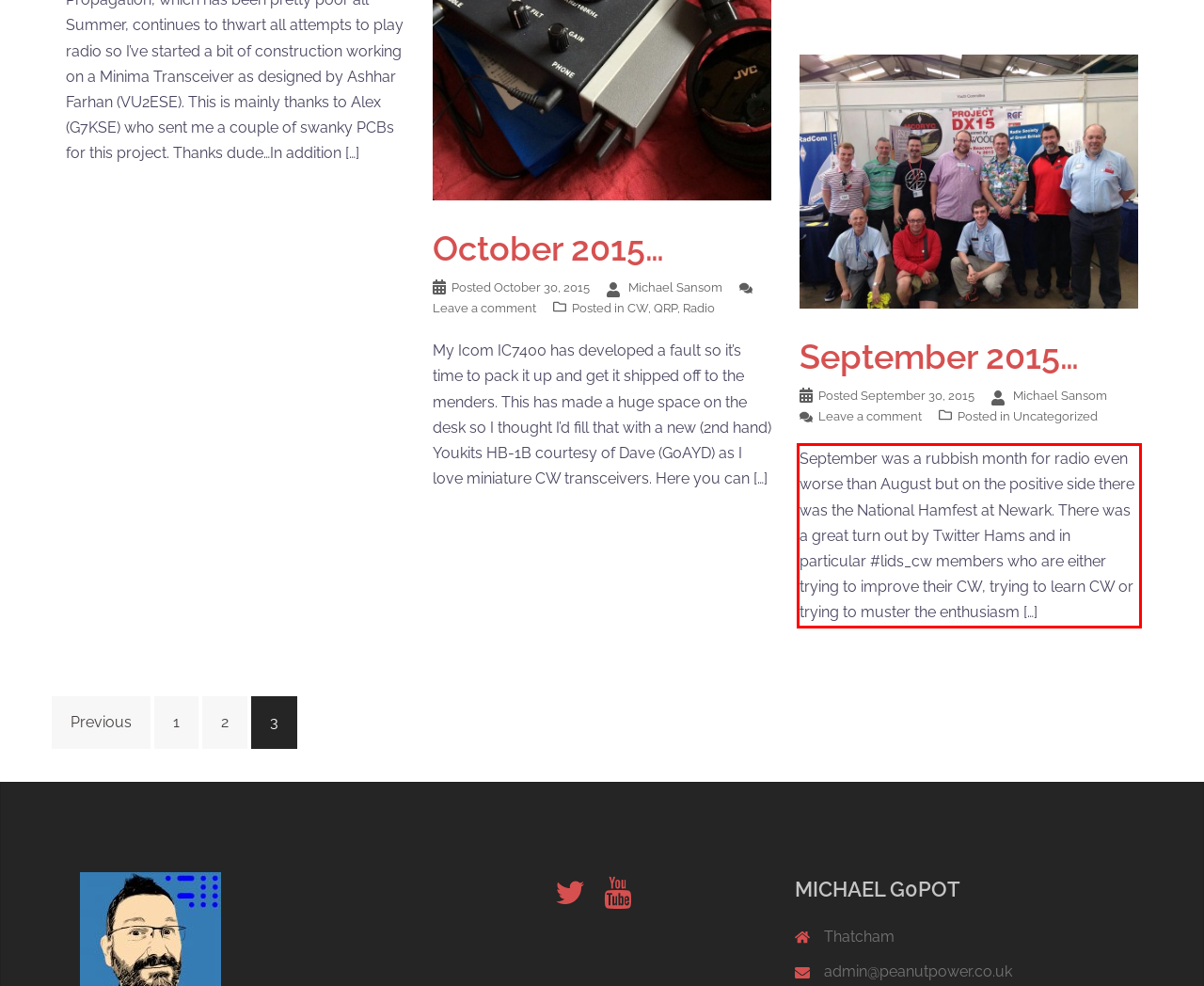With the provided screenshot of a webpage, locate the red bounding box and perform OCR to extract the text content inside it.

September was a rubbish month for radio even worse than August but on the positive side there was the National Hamfest at Newark. There was a great turn out by Twitter Hams and in particular #lids_cw members who are either trying to improve their CW, trying to learn CW or trying to muster the enthusiasm […]